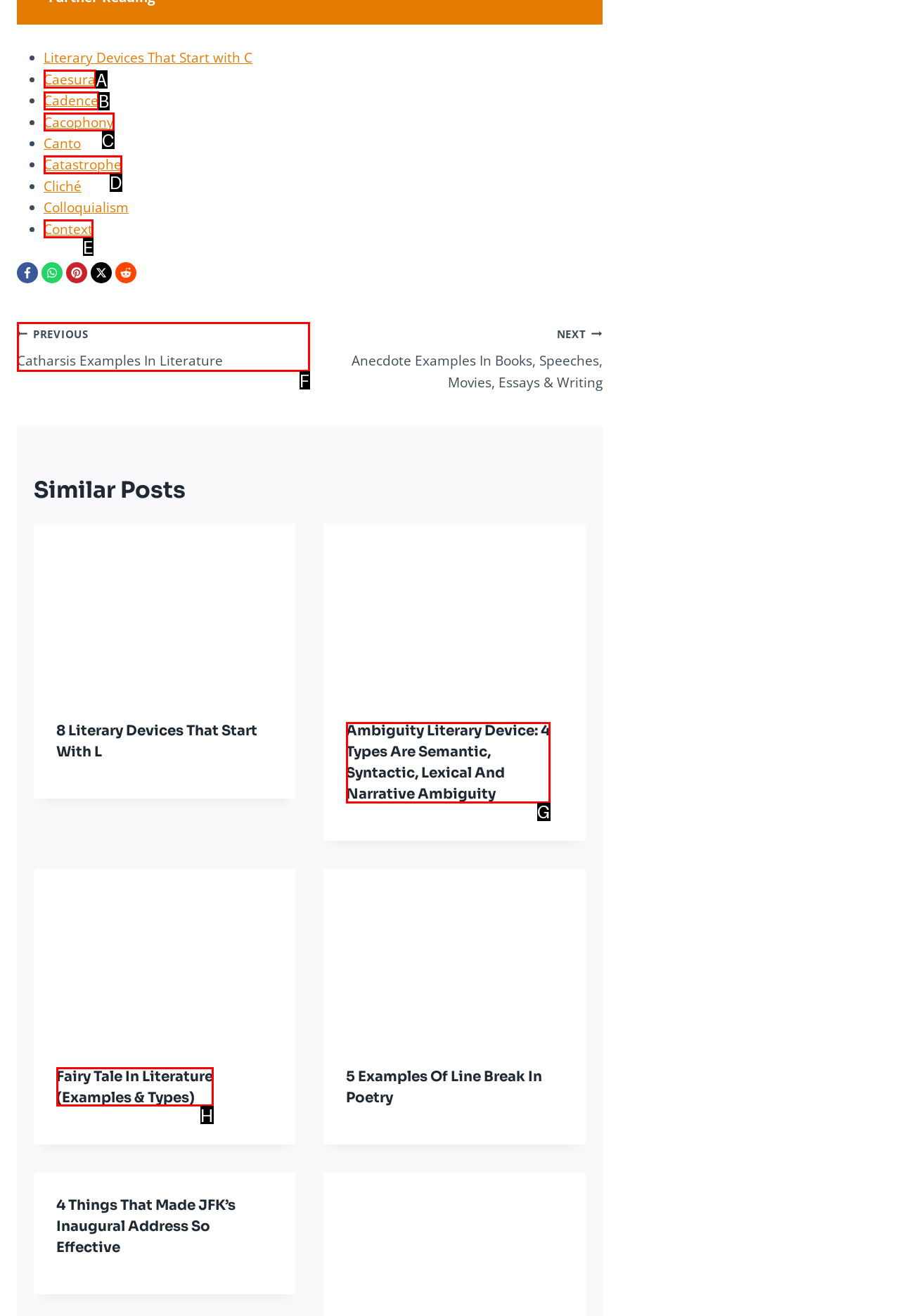Based on the description: Previous PreviousCatharsis Examples In Literature, identify the matching lettered UI element.
Answer by indicating the letter from the choices.

F